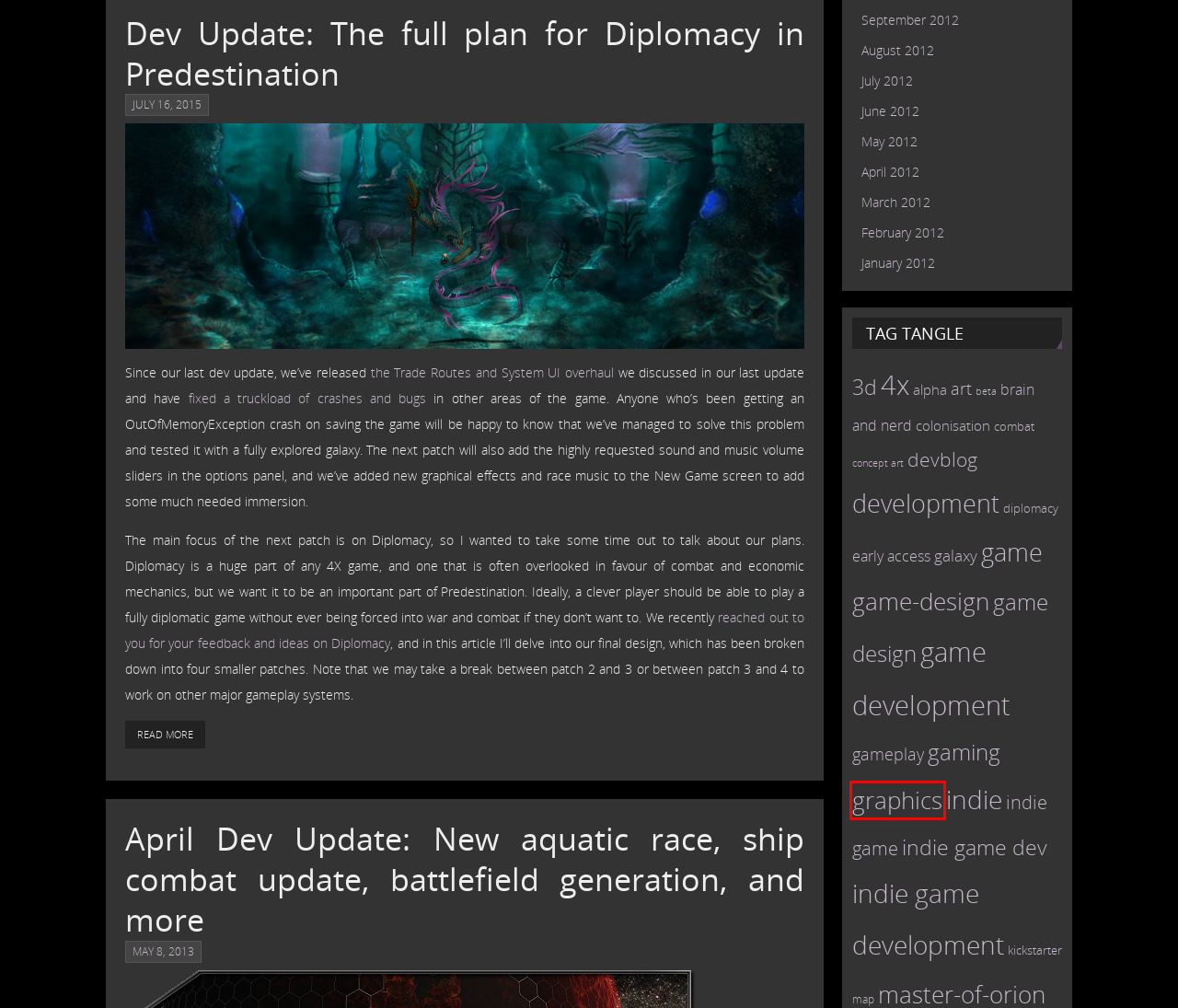Look at the screenshot of a webpage that includes a red bounding box around a UI element. Select the most appropriate webpage description that matches the page seen after clicking the highlighted element. Here are the candidates:
A. concept art   - Predestination - an indie space 4X game
B. game design   - Predestination - an indie space 4X game
C. colonisation   - Predestination - an indie space 4X game
D. graphics   - Predestination - an indie space 4X game
E. February  2012   - Predestination - an indie space 4X game
F. indie game development   - Predestination - an indie space 4X game
G. game   - Predestination - an indie space 4X game
H. July  2012   - Predestination - an indie space 4X game

D